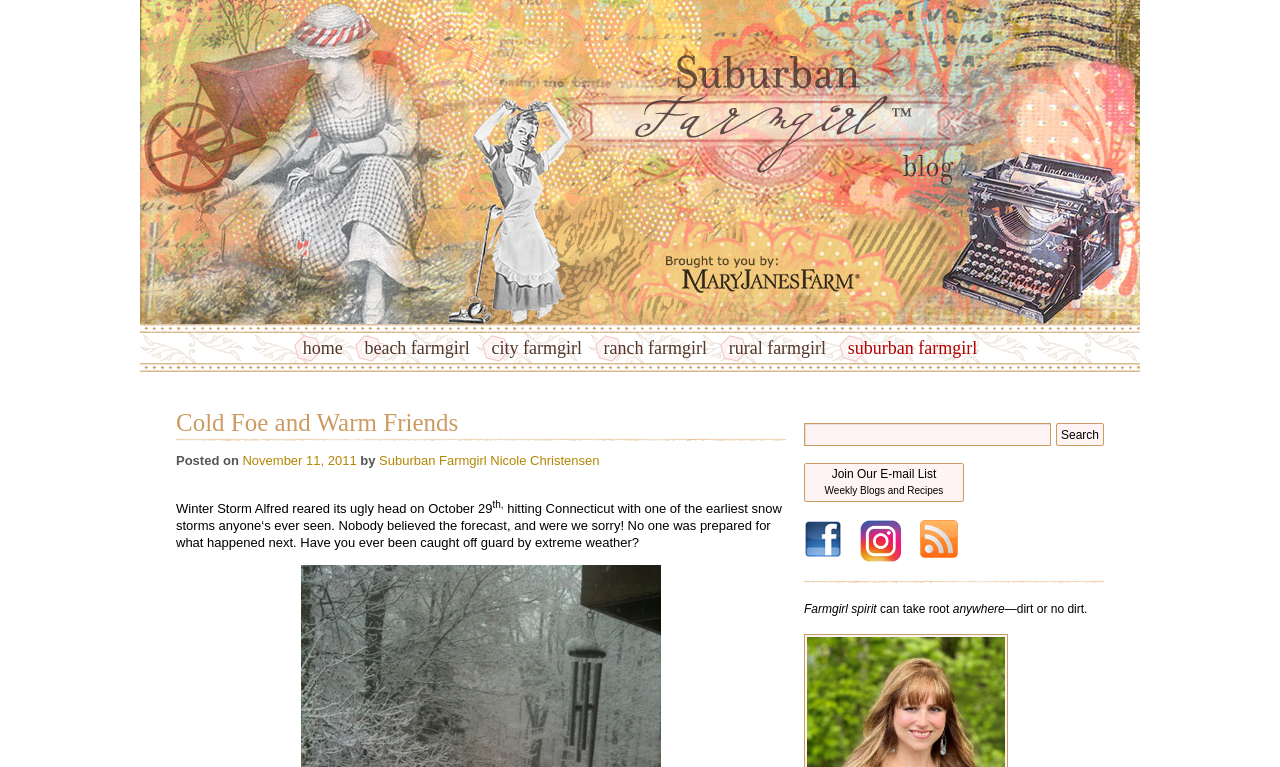Please locate the bounding box coordinates of the element's region that needs to be clicked to follow the instruction: "click the home link". The bounding box coordinates should be provided as four float numbers between 0 and 1, i.e., [left, top, right, bottom].

[0.23, 0.422, 0.275, 0.485]